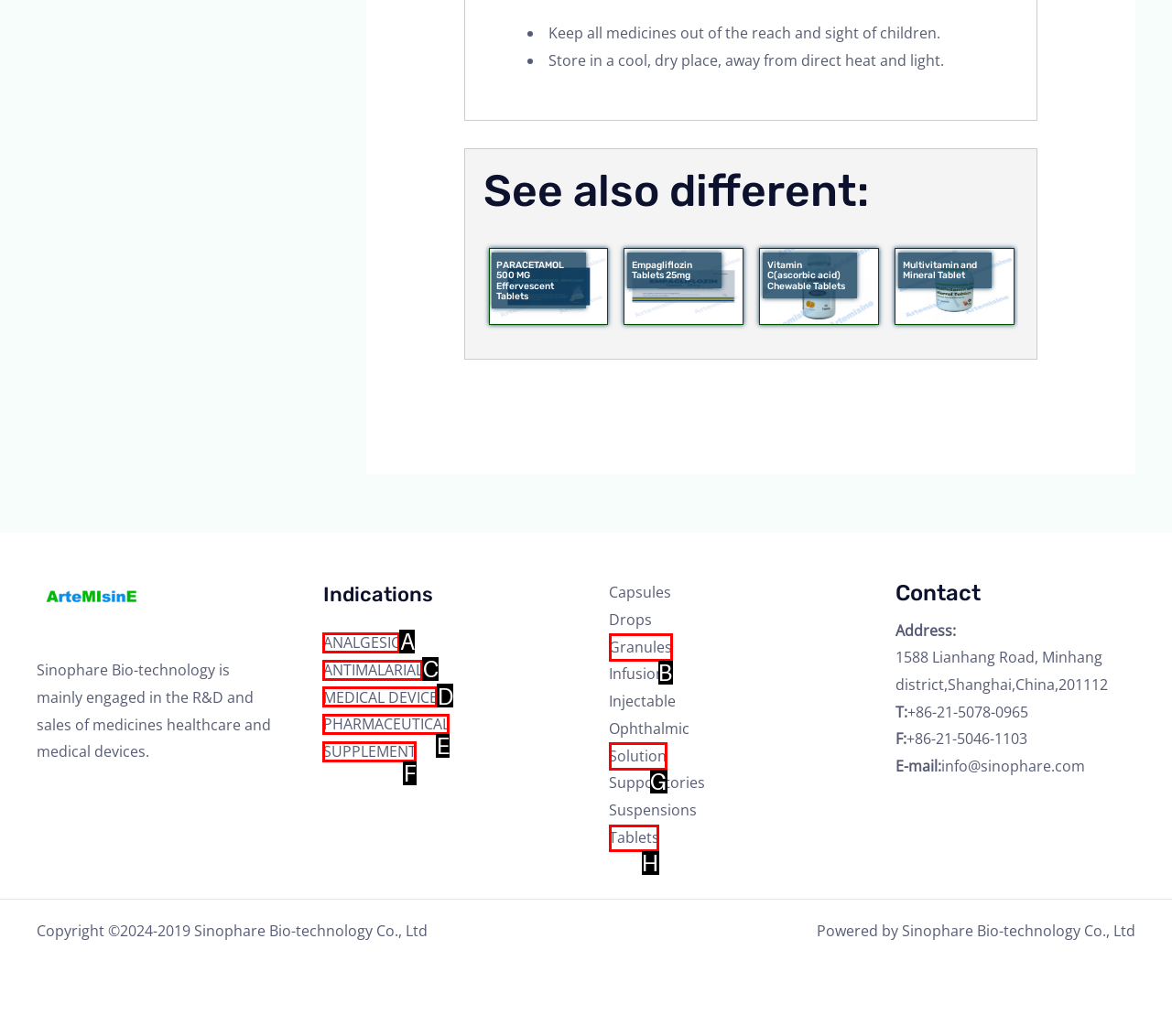Determine which HTML element should be clicked for this task: Click on 'Tablets'
Provide the option's letter from the available choices.

H